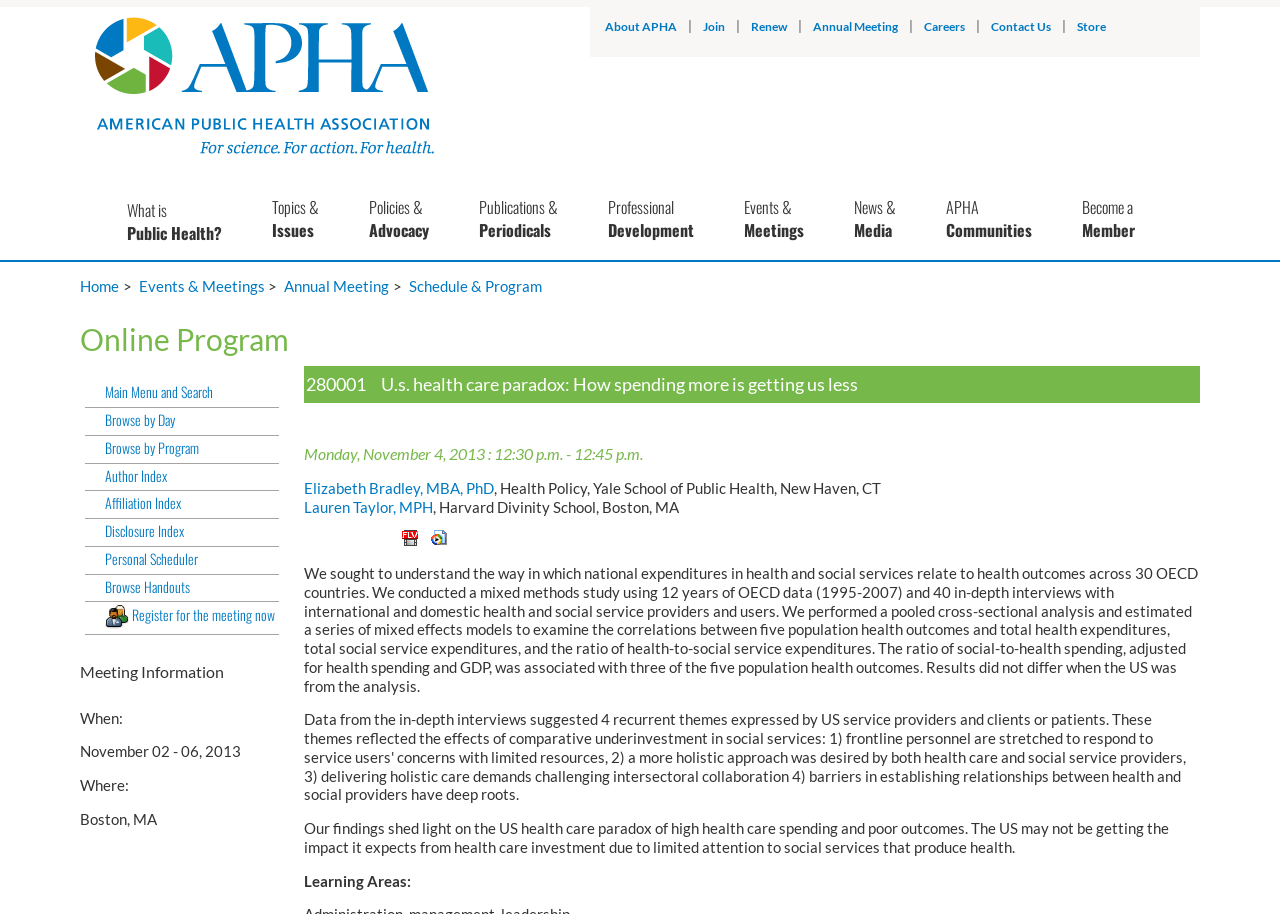Please find the bounding box coordinates of the element that you should click to achieve the following instruction: "Register for the meeting now". The coordinates should be presented as four float numbers between 0 and 1: [left, top, right, bottom].

[0.066, 0.662, 0.218, 0.695]